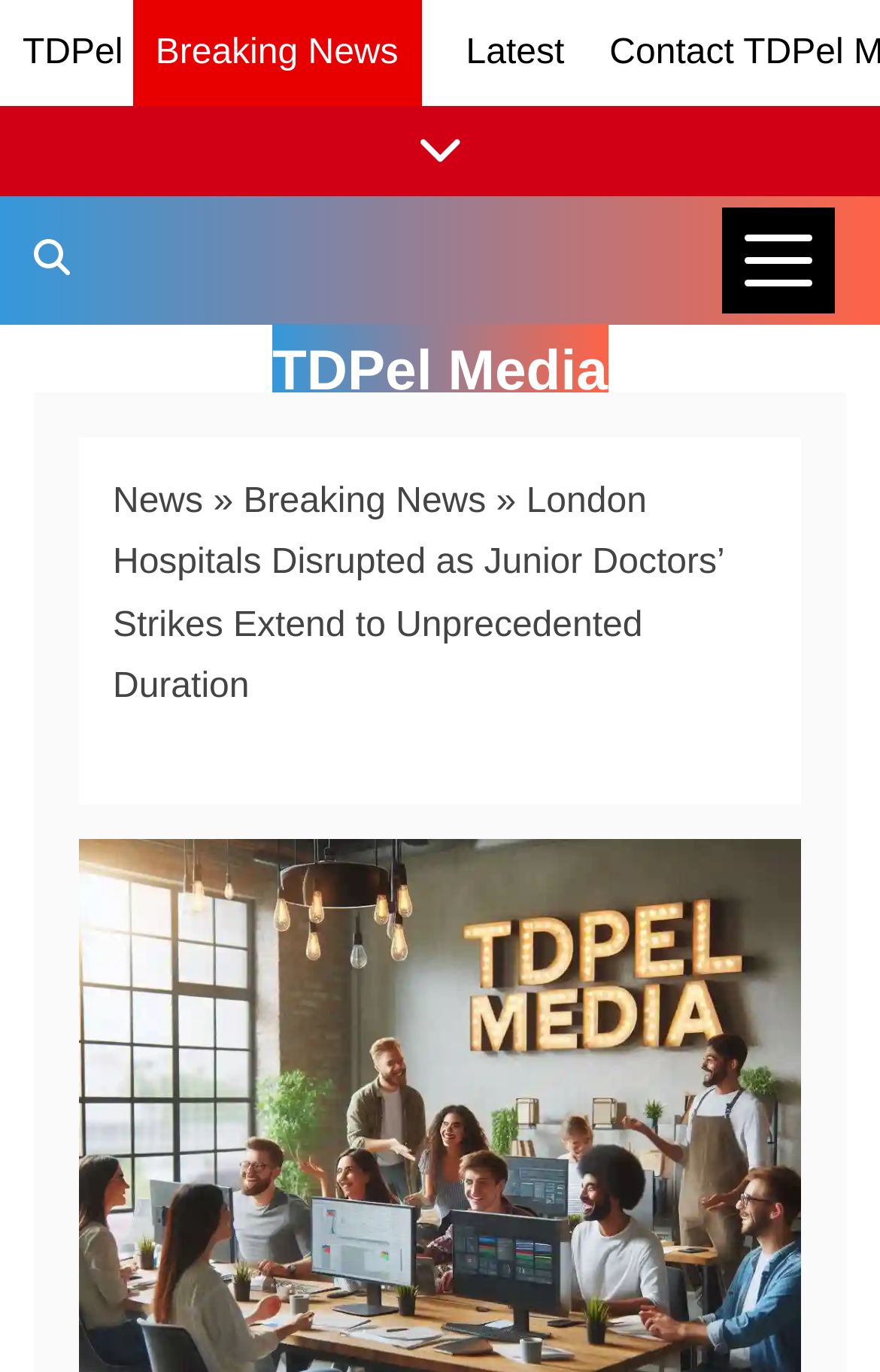Please look at the image and answer the question with a detailed explanation: Can users show or hide news links?

I found the answer by looking at the top-center of the webpage, where I saw a link with the text 'Show/Hide News Links', which indicates that users can show or hide news links.